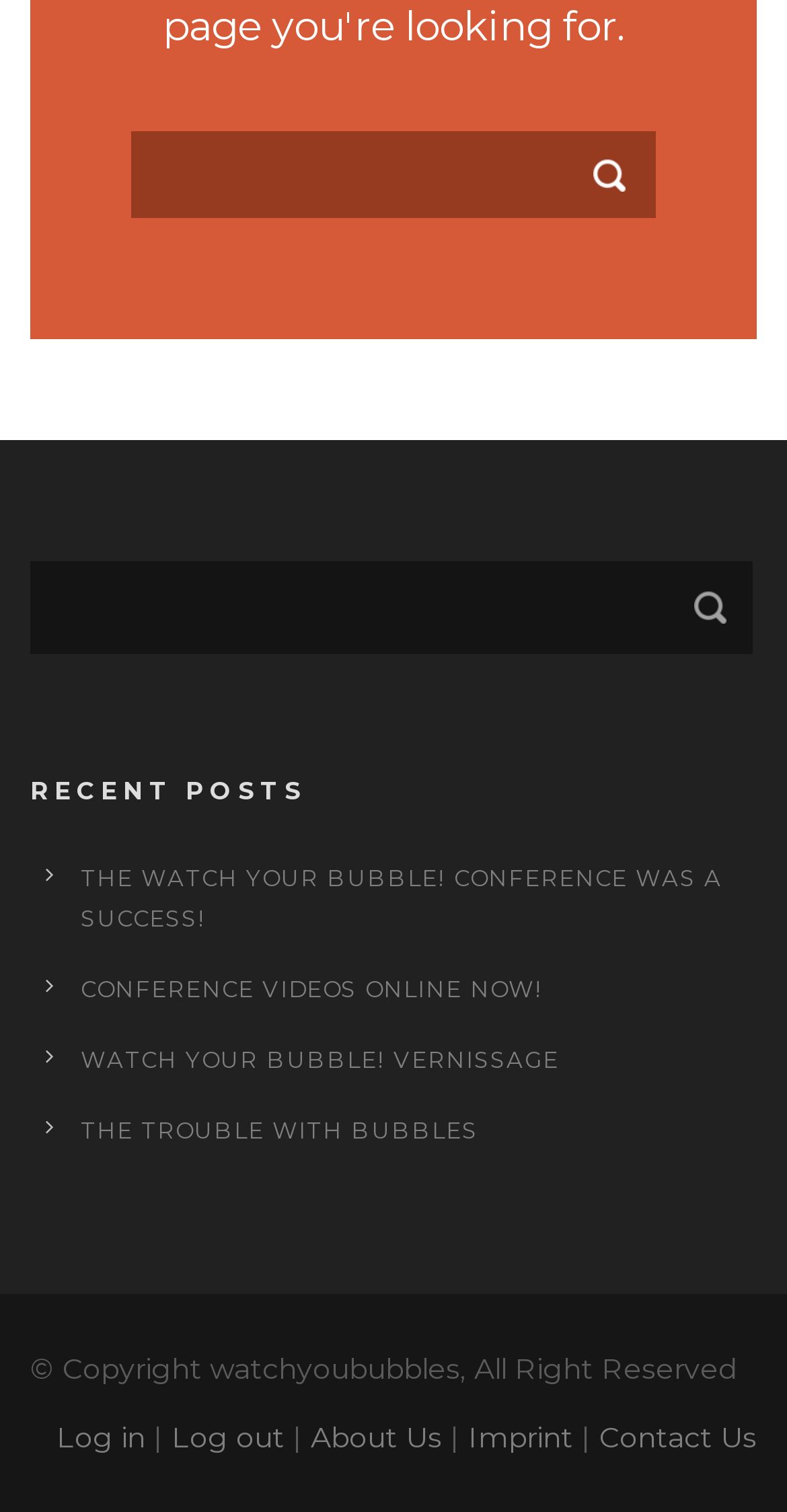Determine the bounding box for the described UI element: "name="s"".

[0.038, 0.372, 0.956, 0.433]